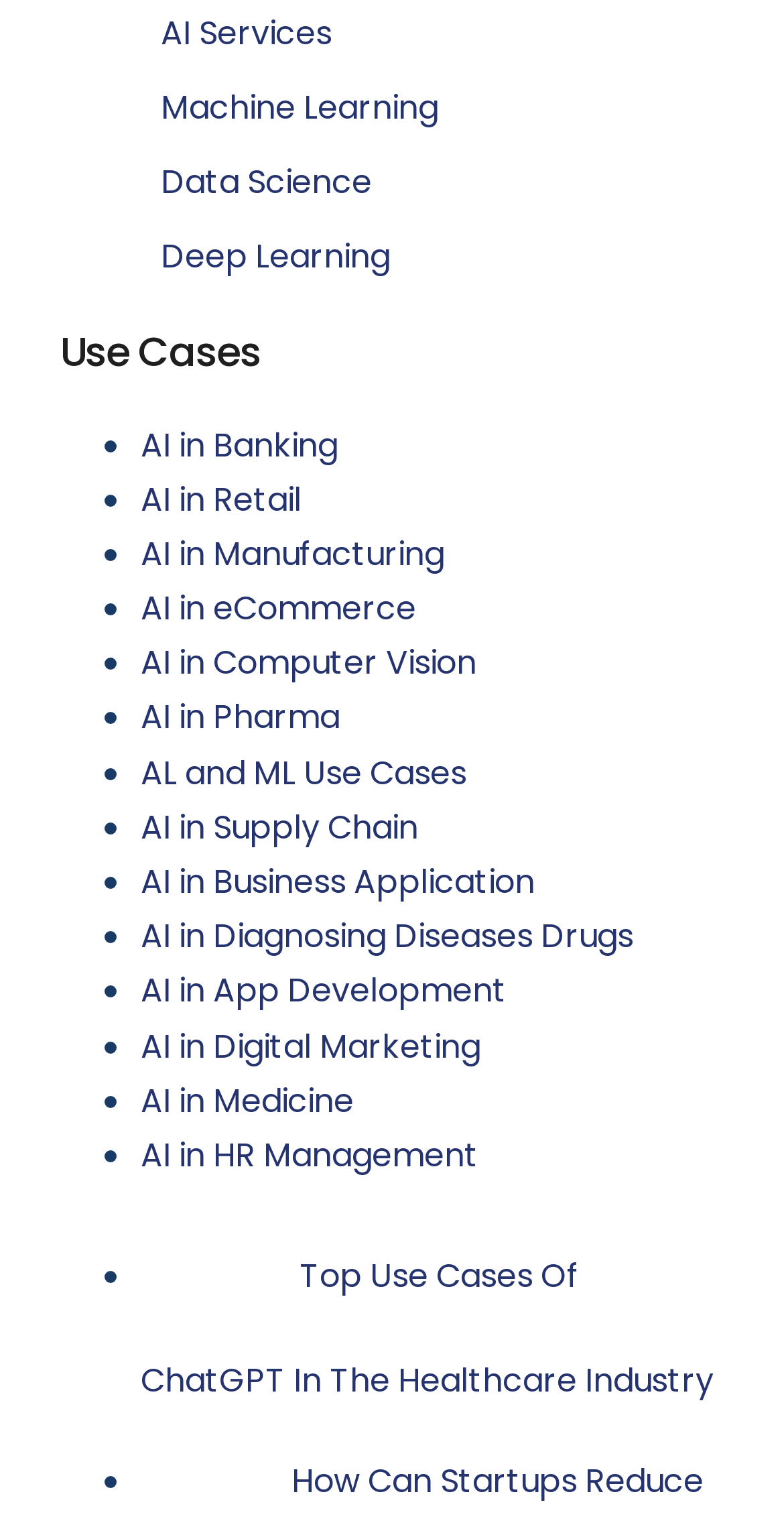Indicate the bounding box coordinates of the element that needs to be clicked to satisfy the following instruction: "Learn about AI in Computer Vision". The coordinates should be four float numbers between 0 and 1, i.e., [left, top, right, bottom].

[0.179, 0.416, 0.608, 0.446]